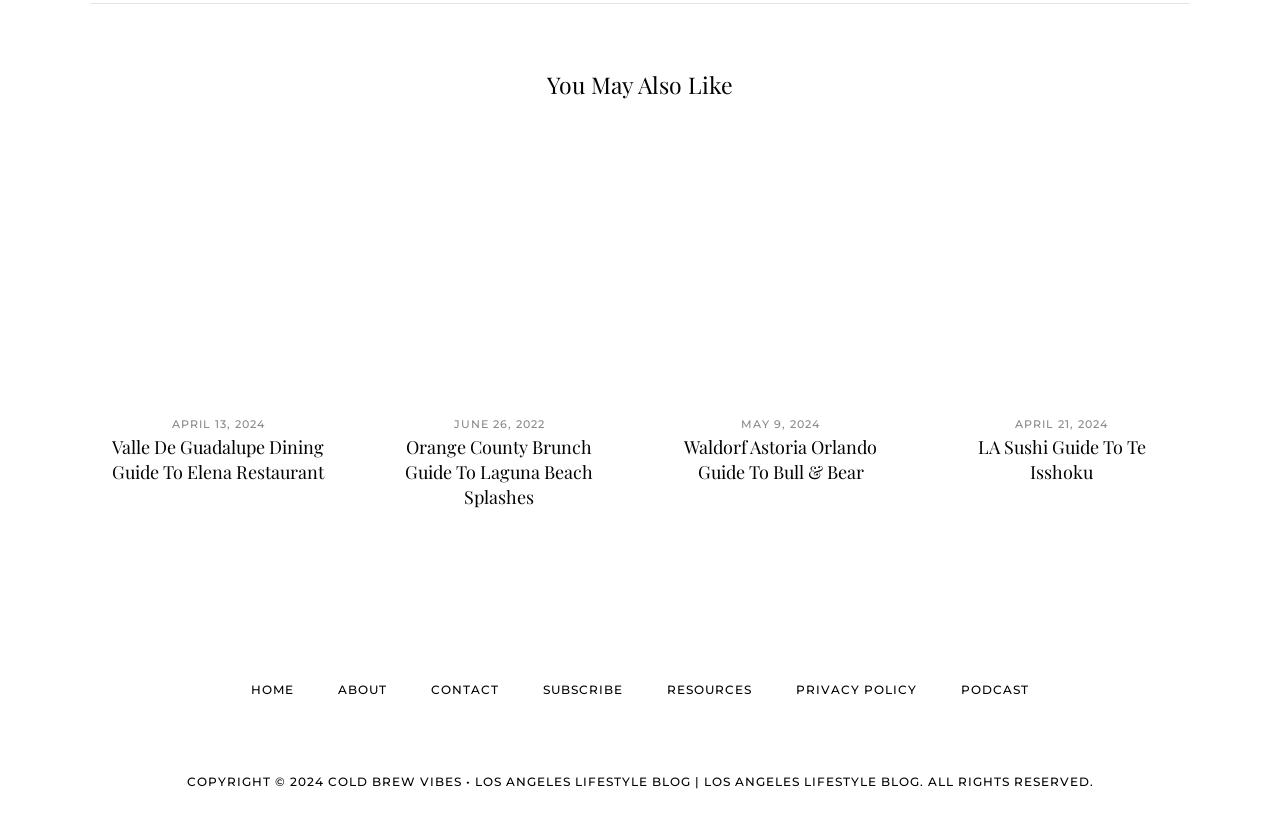Provide the bounding box coordinates in the format (top-left x, top-left y, bottom-right x, bottom-right y). All values are floating point numbers between 0 and 1. Determine the bounding box coordinate of the UI element described as: MED SERVICES

None